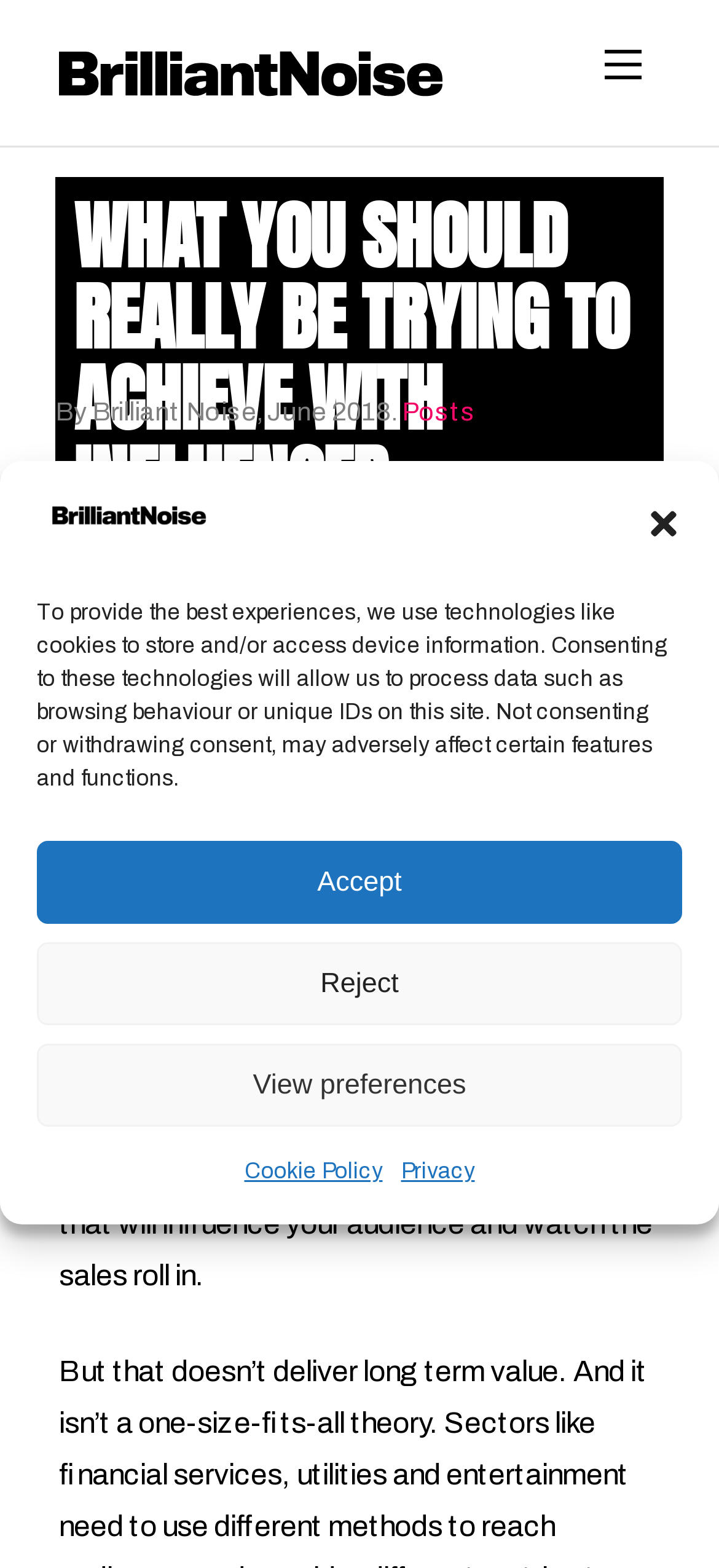What is the expected outcome of influencer marketing?
Deliver a detailed and extensive answer to the question.

According to the article, one of the main expectations of influencer marketing is conversion, which can be measured by the increase in sales or other desired actions taken by the target audience.